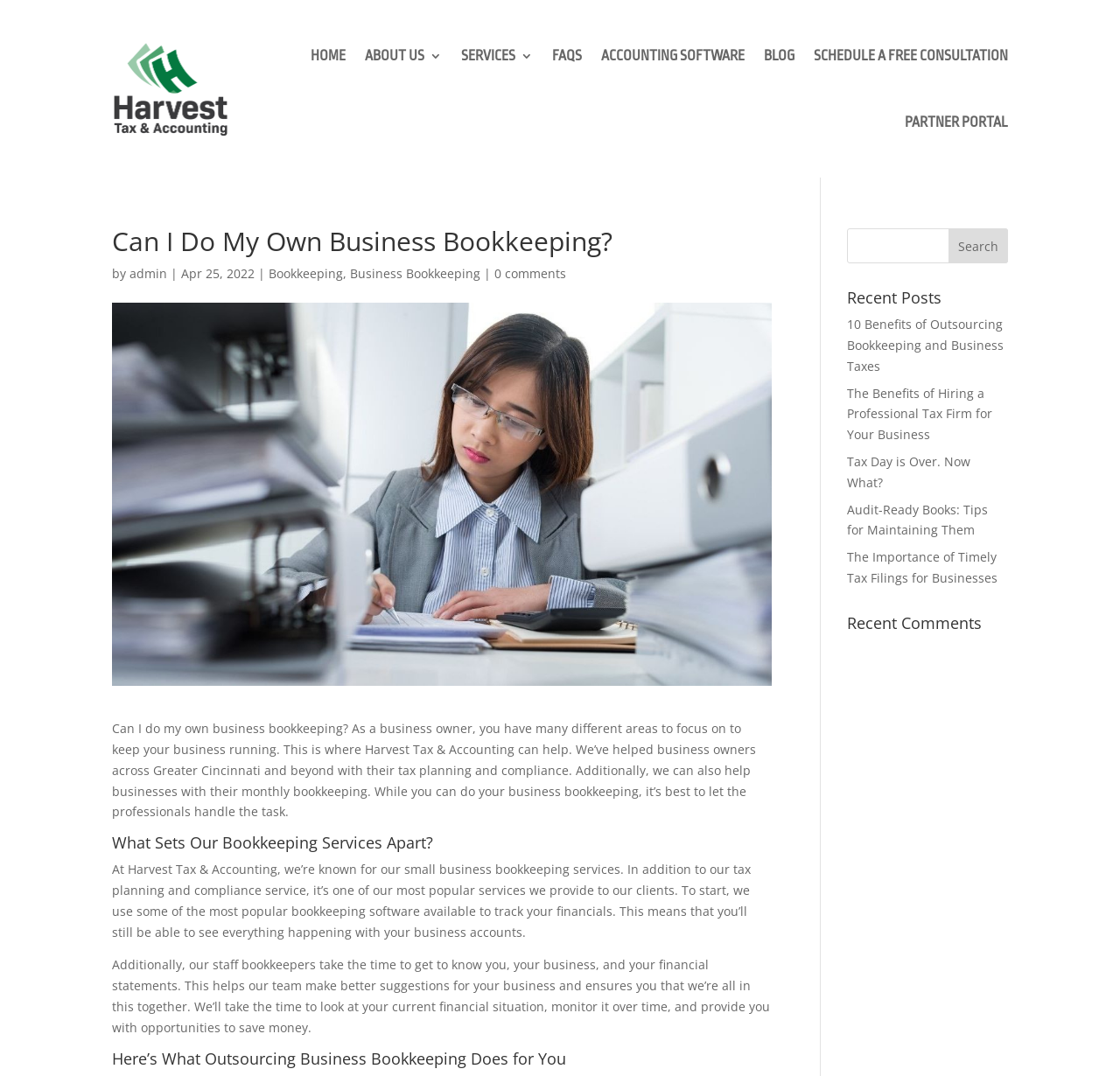Can you identify and provide the main heading of the webpage?

Can I Do My Own Business Bookkeeping?